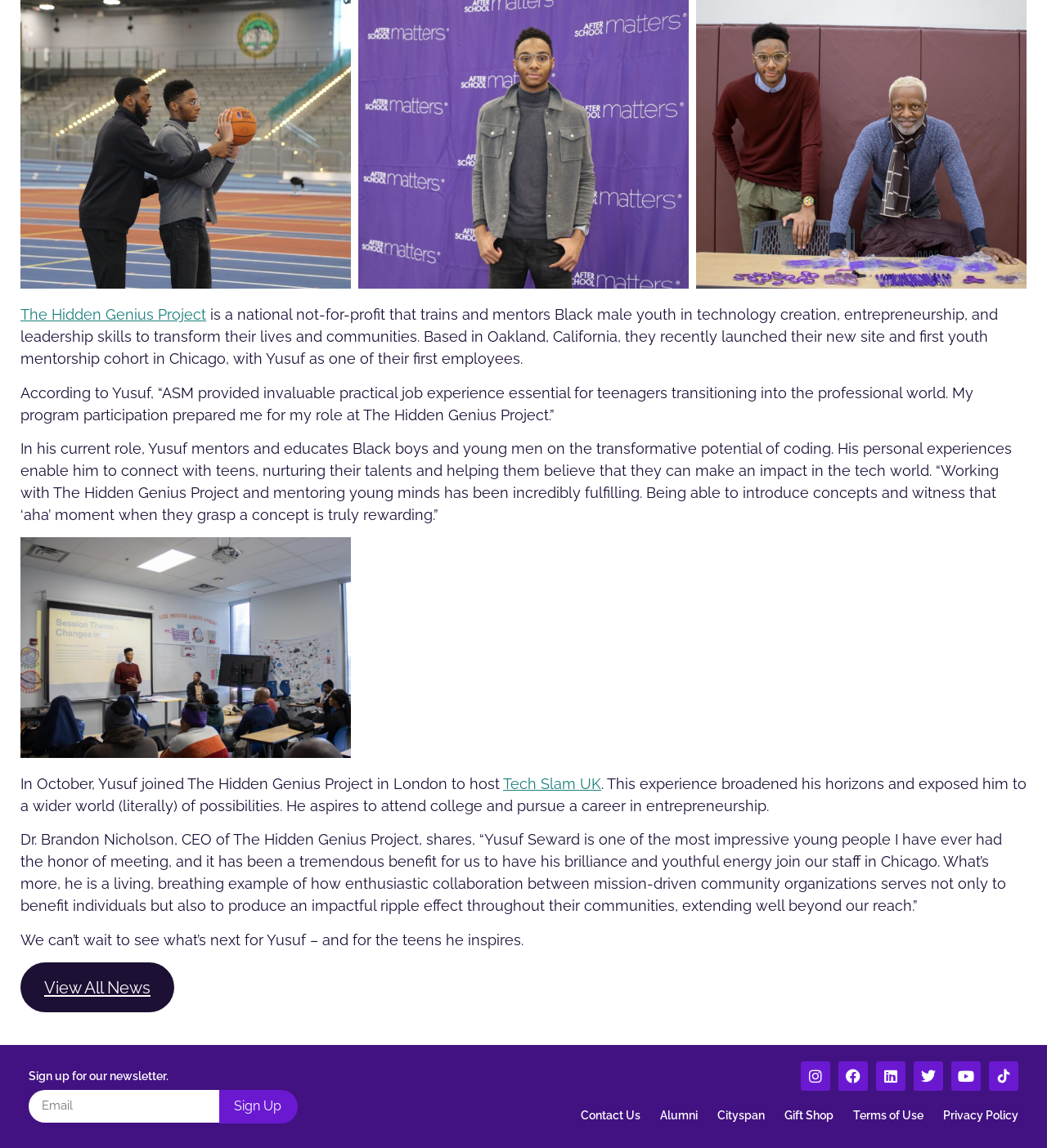Determine the bounding box coordinates of the clickable region to execute the instruction: "View all news". The coordinates should be four float numbers between 0 and 1, denoted as [left, top, right, bottom].

[0.02, 0.838, 0.166, 0.882]